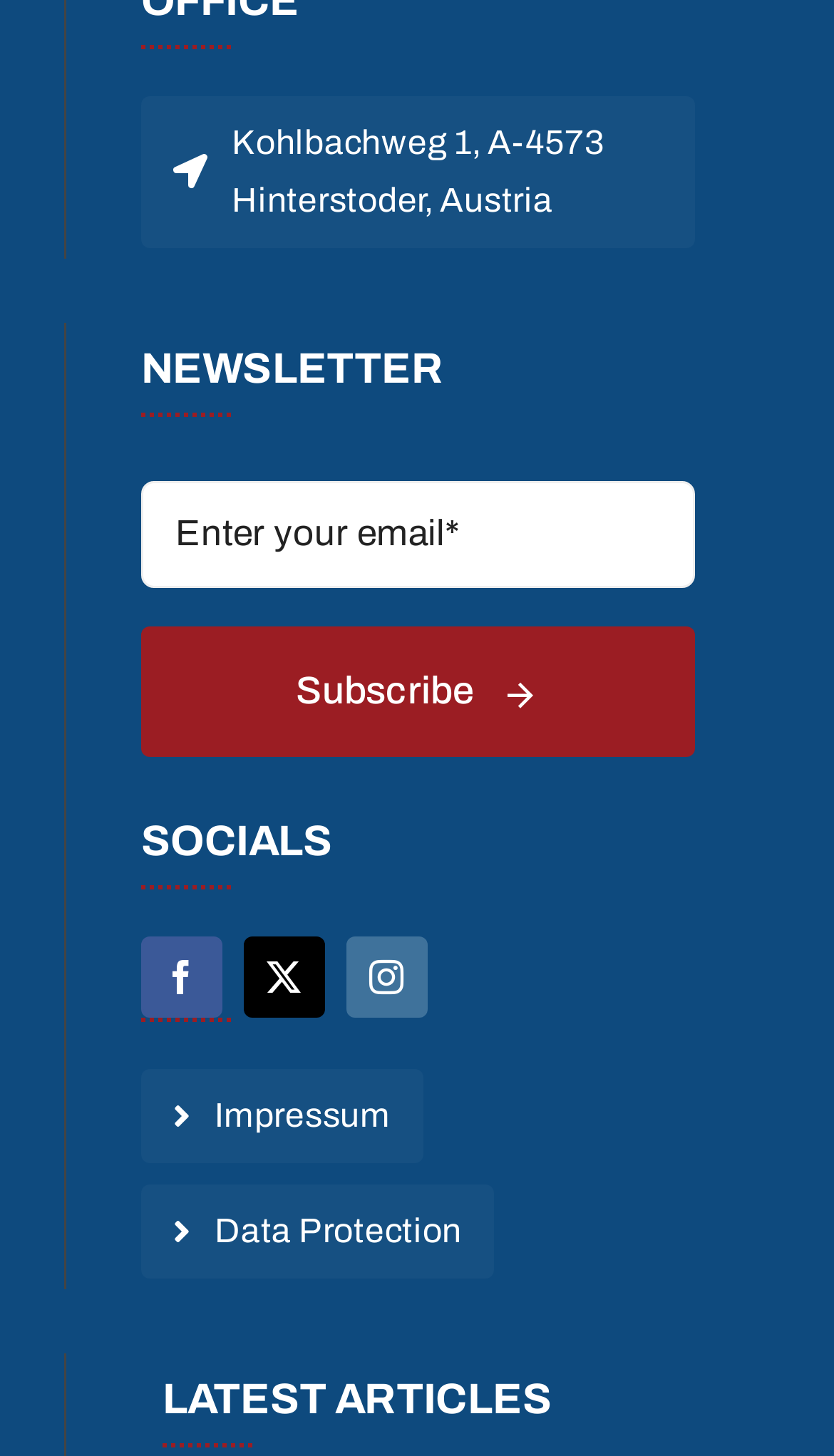Determine the bounding box coordinates of the clickable element to complete this instruction: "Visit our Facebook page". Provide the coordinates in the format of four float numbers between 0 and 1, [left, top, right, bottom].

[0.169, 0.644, 0.267, 0.7]